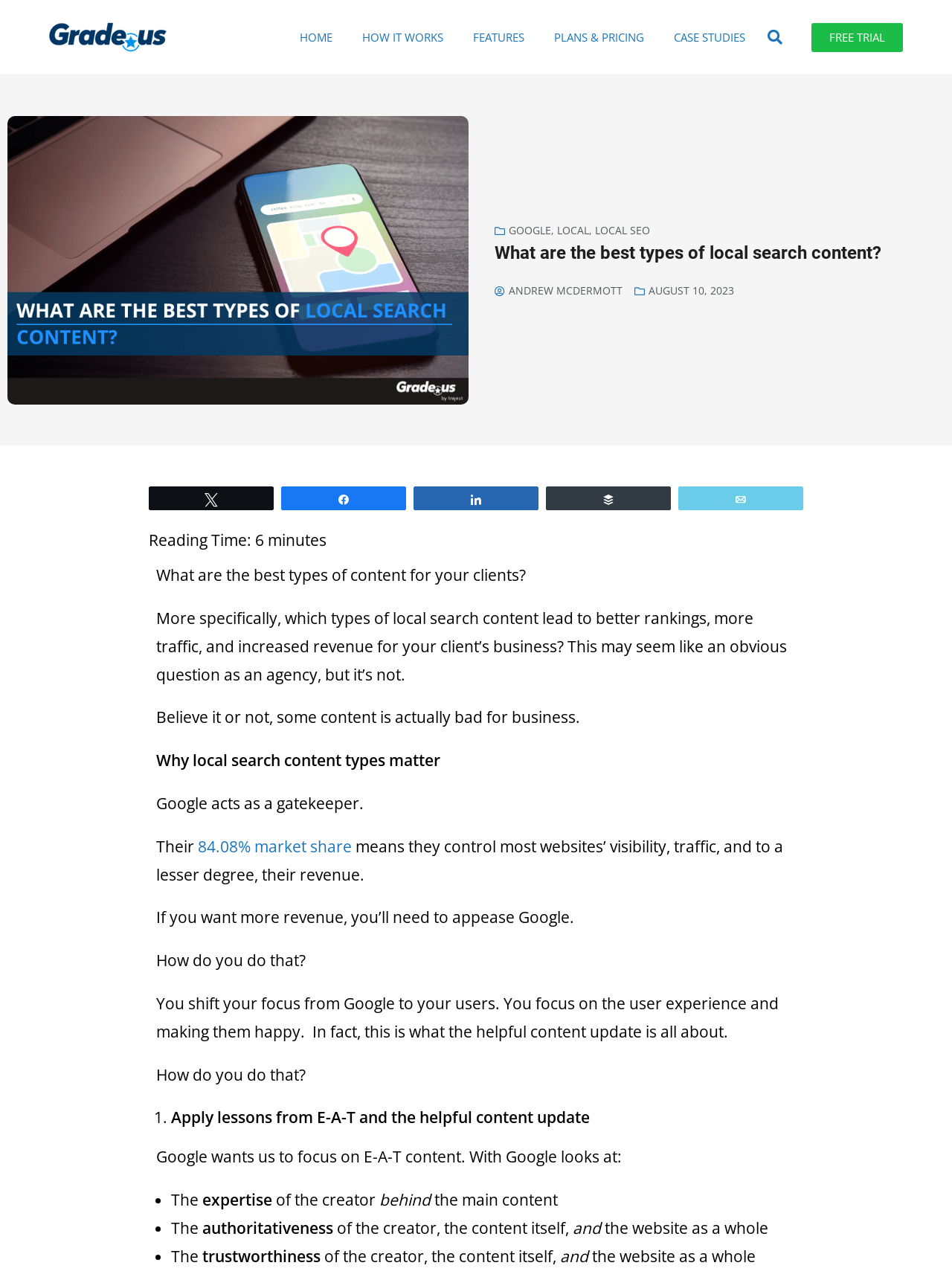Please locate and retrieve the main header text of the webpage.

What are the best types of local search content?